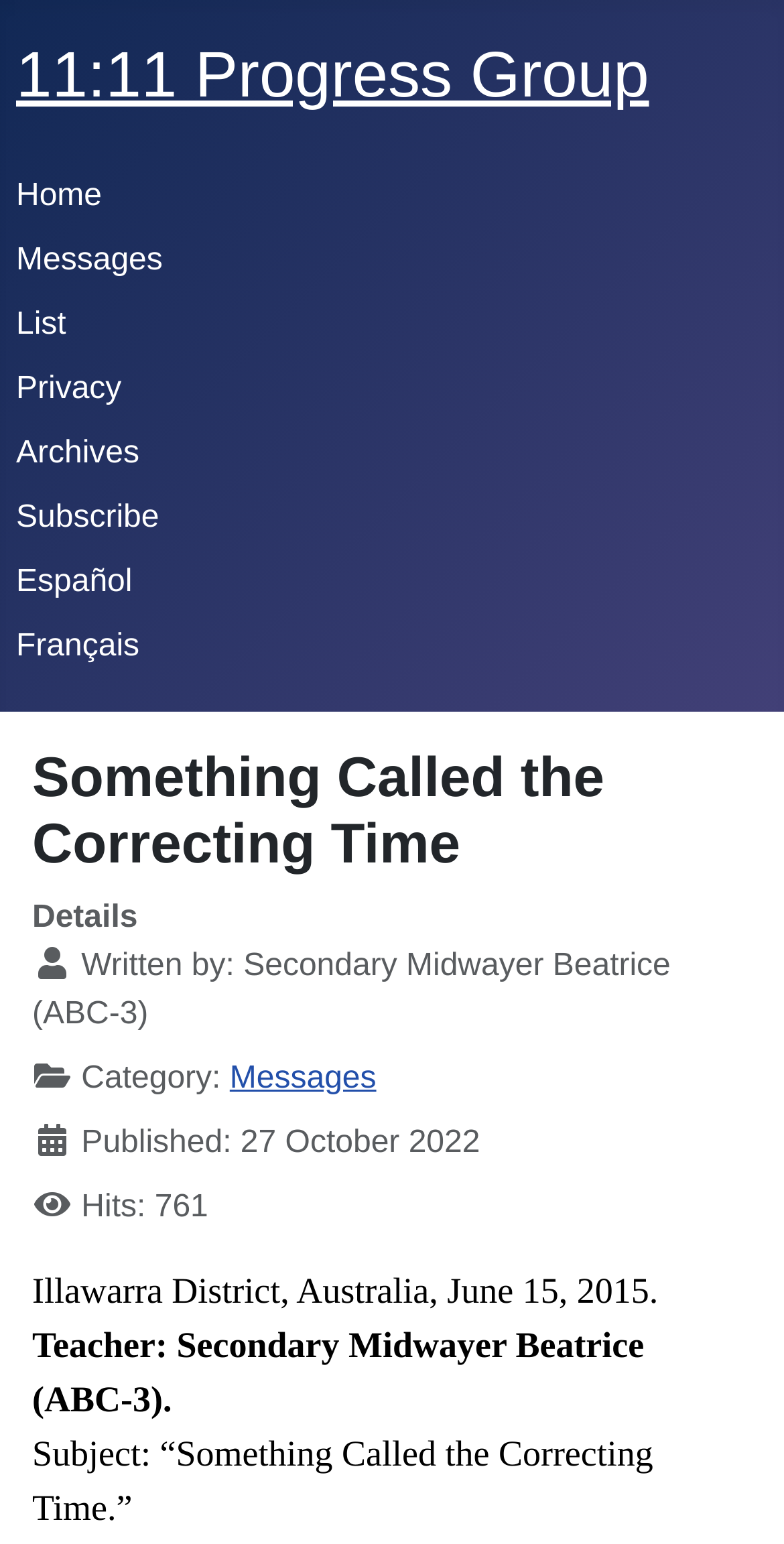Please reply to the following question using a single word or phrase: 
What is the name of the progress group?

11:11 Progress Group